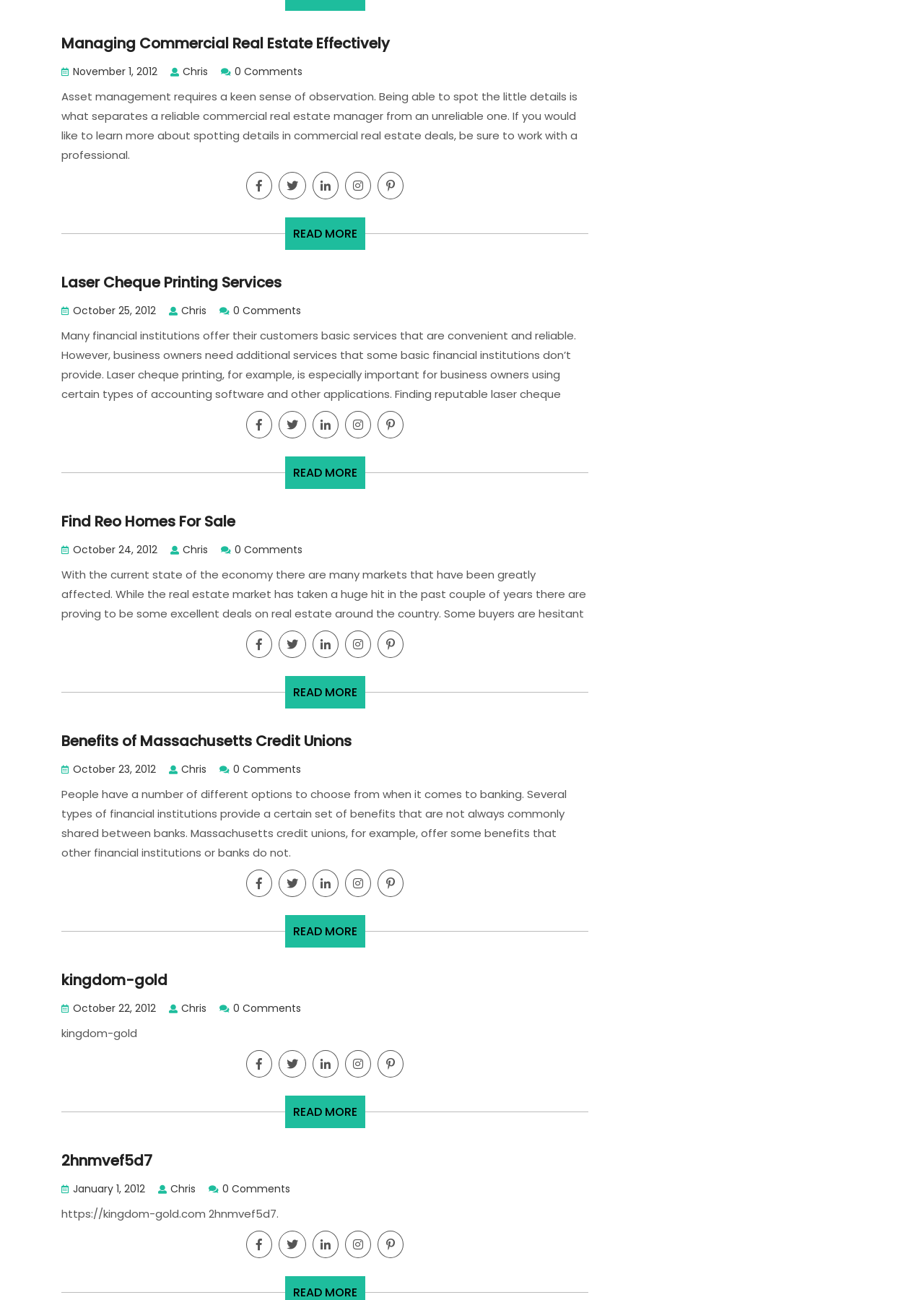Please identify the bounding box coordinates of the clickable area that will fulfill the following instruction: "Read more about 'kingdom-gold'". The coordinates should be in the format of four float numbers between 0 and 1, i.e., [left, top, right, bottom].

[0.308, 0.843, 0.395, 0.868]